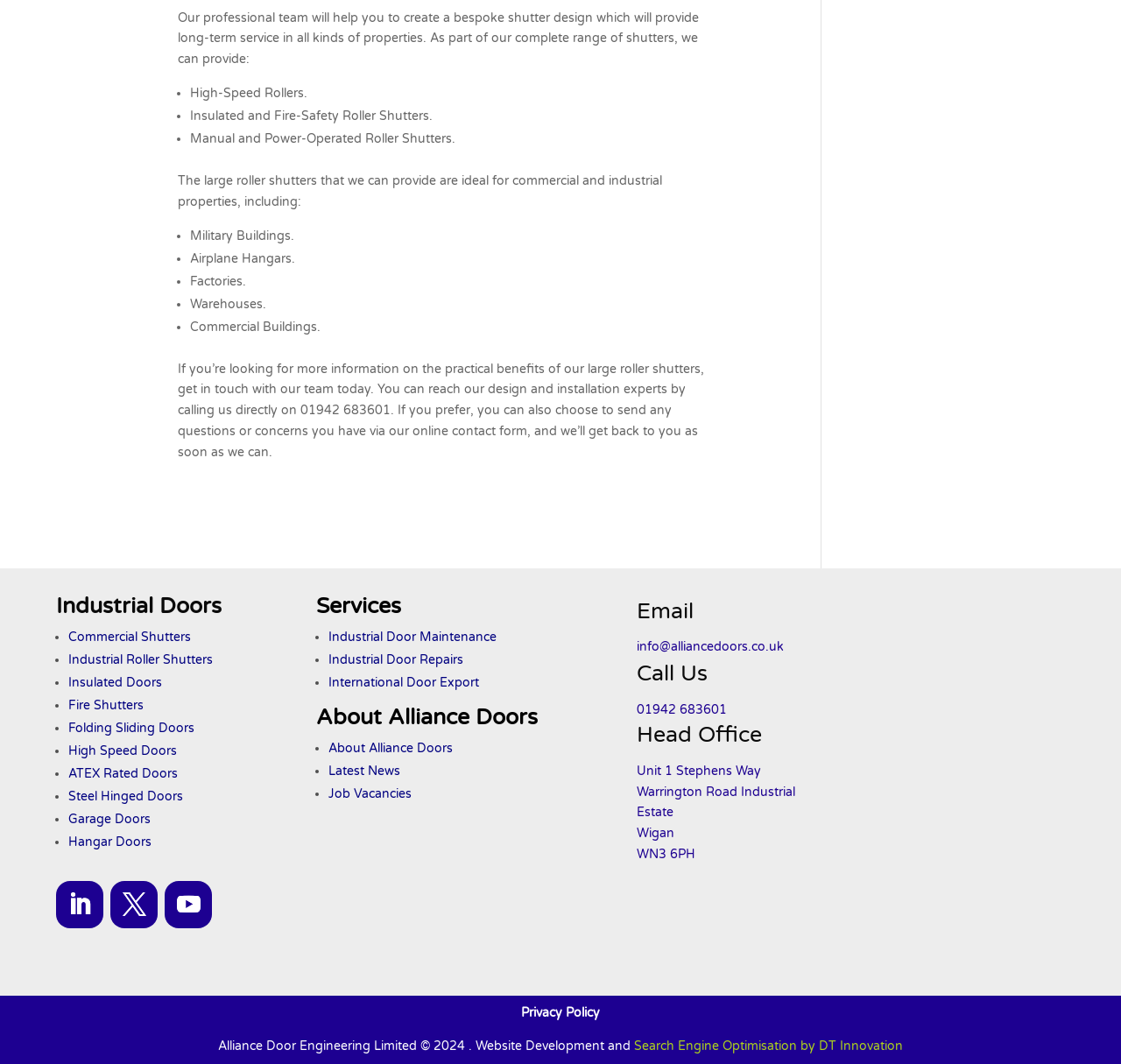Determine the bounding box coordinates of the section I need to click to execute the following instruction: "Send an email to info@alliancedoors.co.uk". Provide the coordinates as four float numbers between 0 and 1, i.e., [left, top, right, bottom].

[0.568, 0.601, 0.699, 0.615]